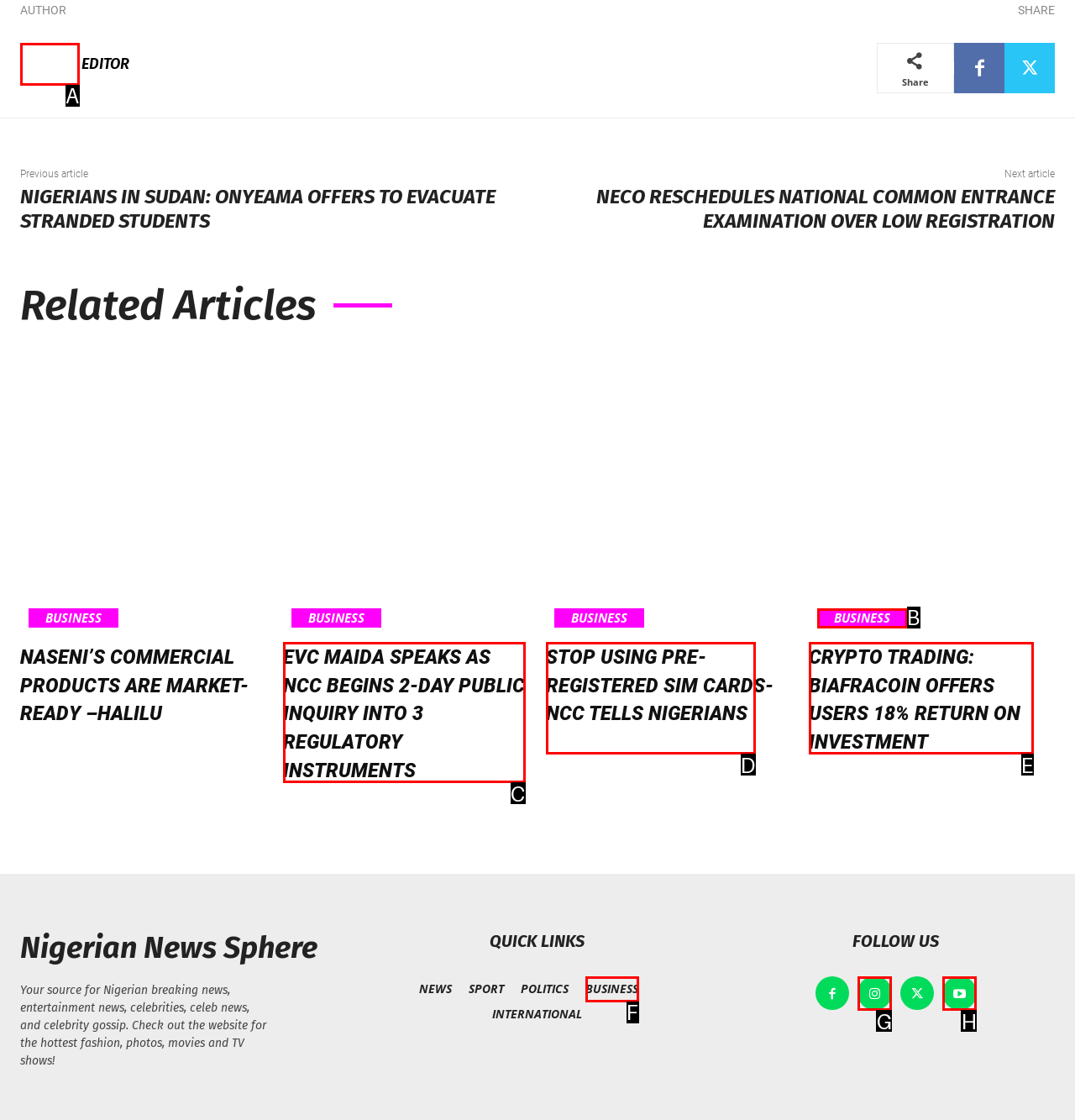Determine which option matches the element description: parent_node: EDITOR title="Editor"
Answer using the letter of the correct option.

A